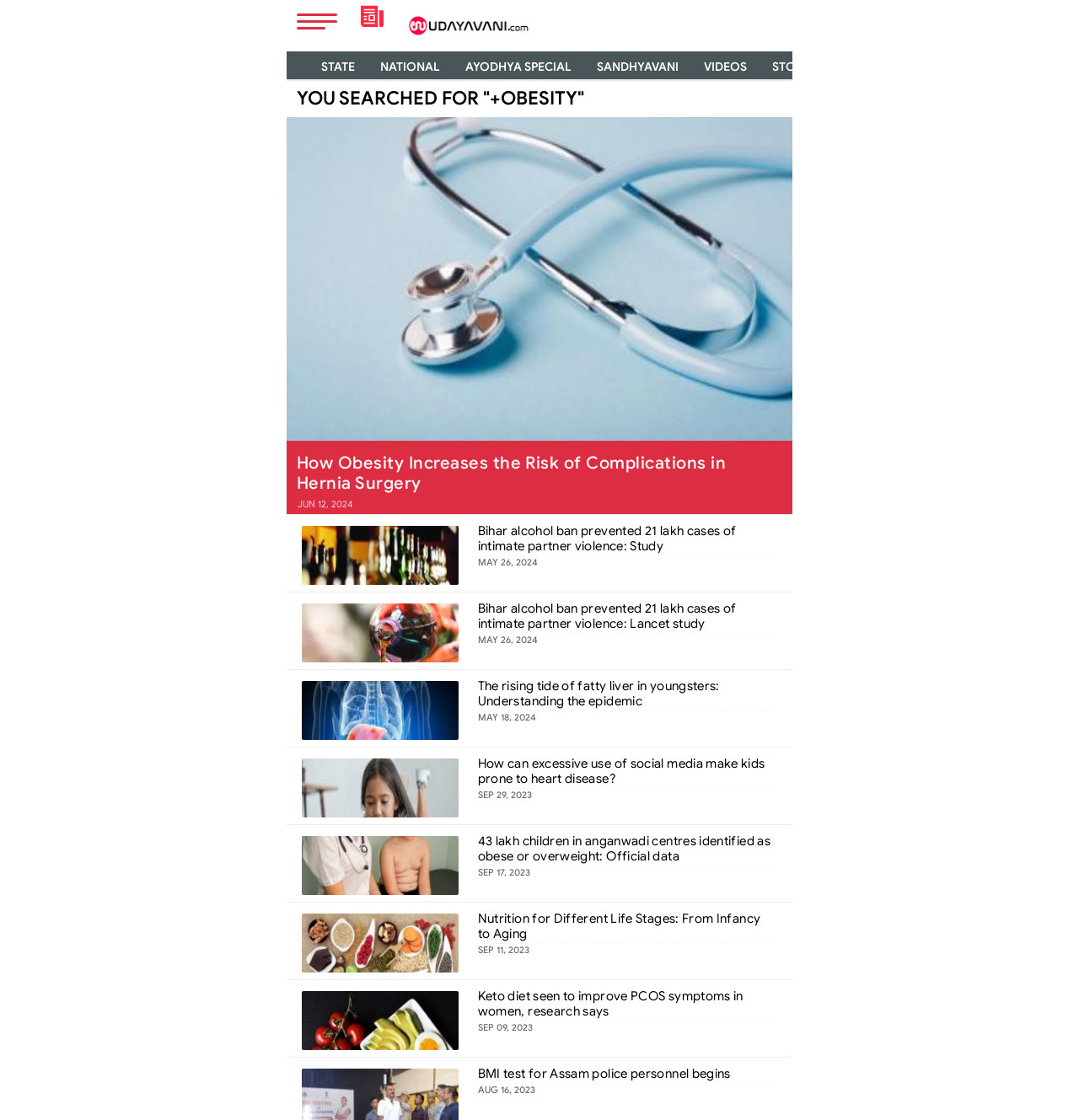Identify the bounding box coordinates of the clickable section necessary to follow the following instruction: "View the 'STATE' news category". The coordinates should be presented as four float numbers from 0 to 1, i.e., [left, top, right, bottom].

[0.288, 0.046, 0.339, 0.072]